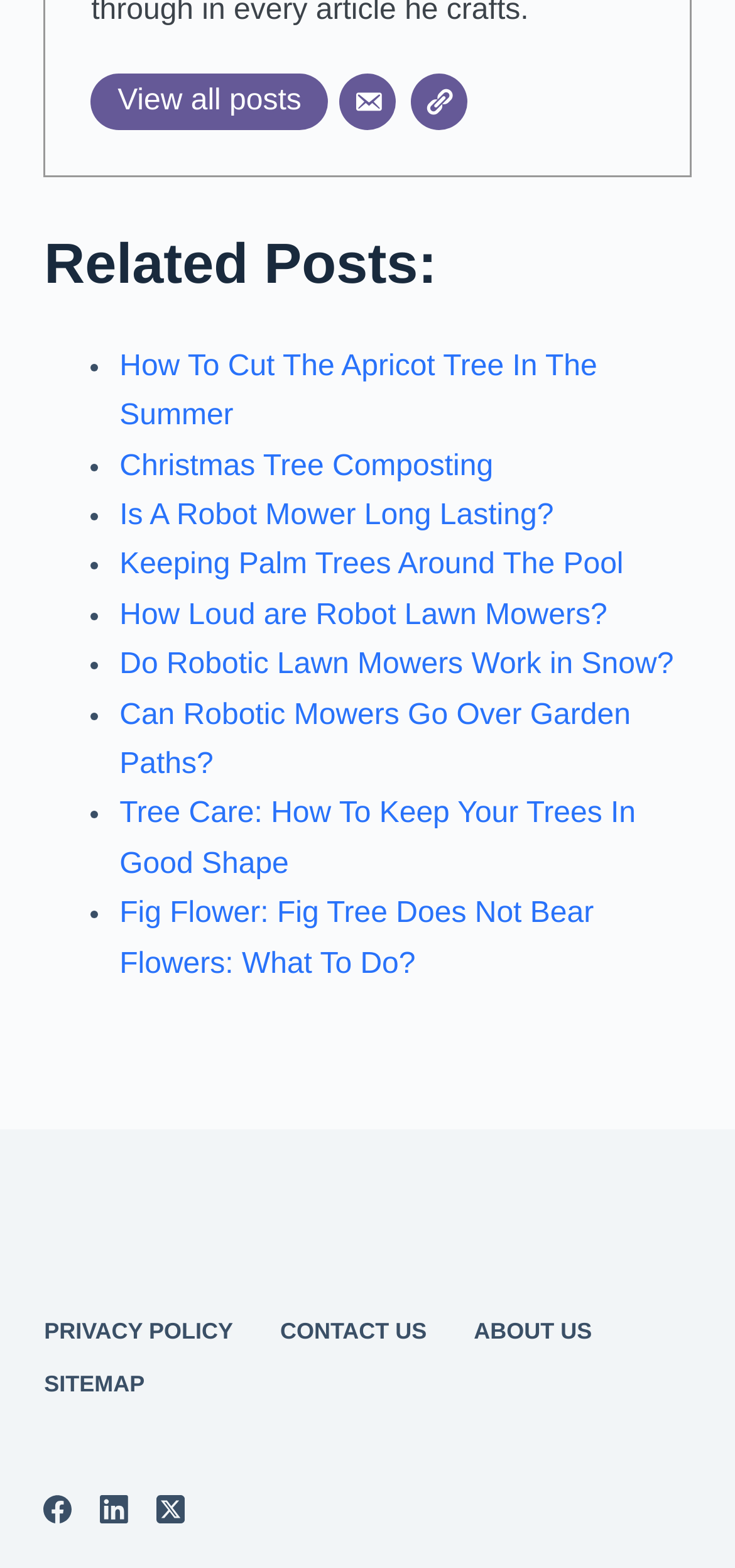Bounding box coordinates must be specified in the format (top-left x, top-left y, bottom-right x, bottom-right y). All values should be floating point numbers between 0 and 1. What are the bounding box coordinates of the UI element described as: parent_node: View all posts aria-label="Website"

[0.559, 0.047, 0.635, 0.083]